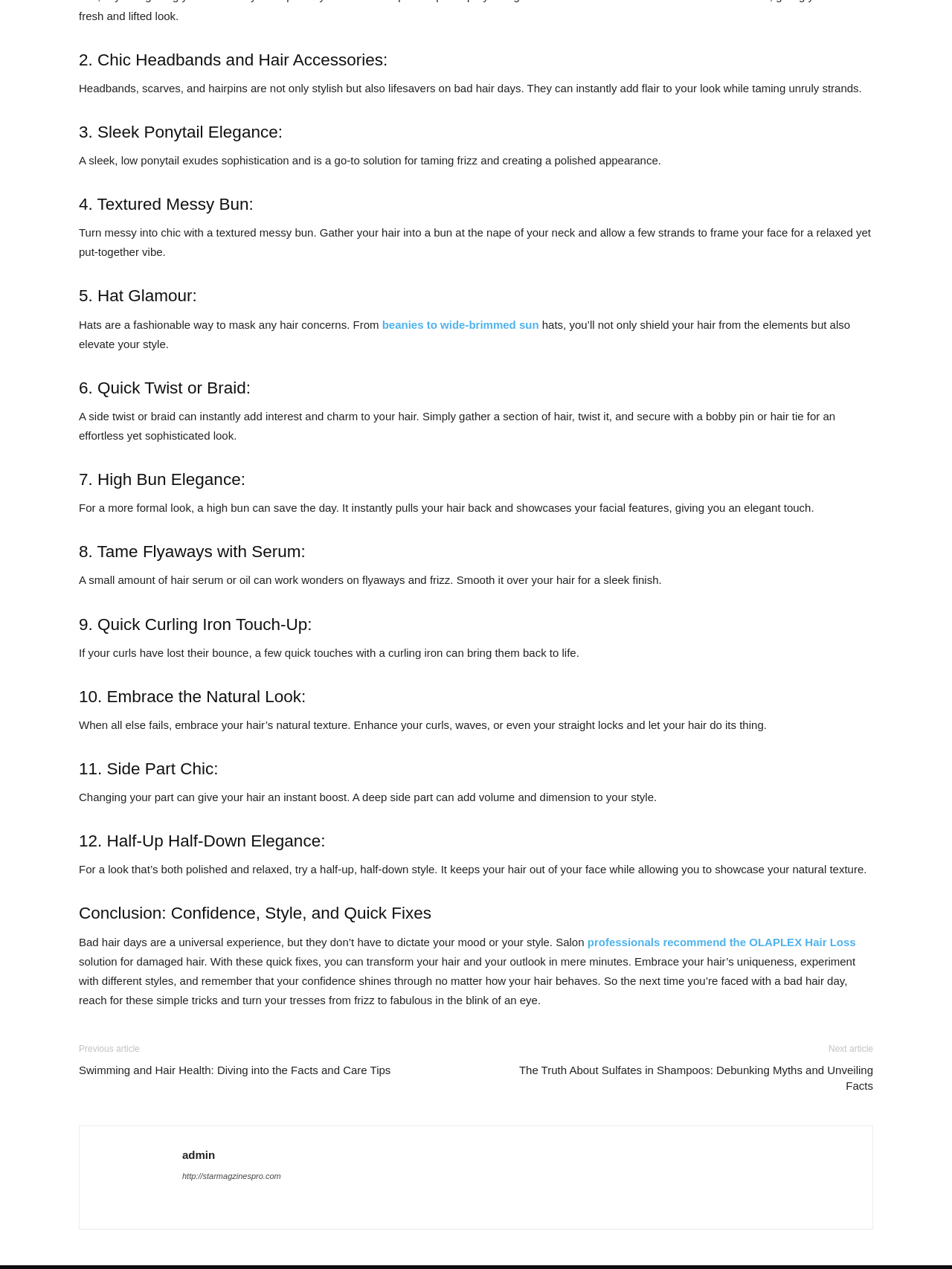Please answer the following question using a single word or phrase: What is the second hair accessory mentioned?

scarves